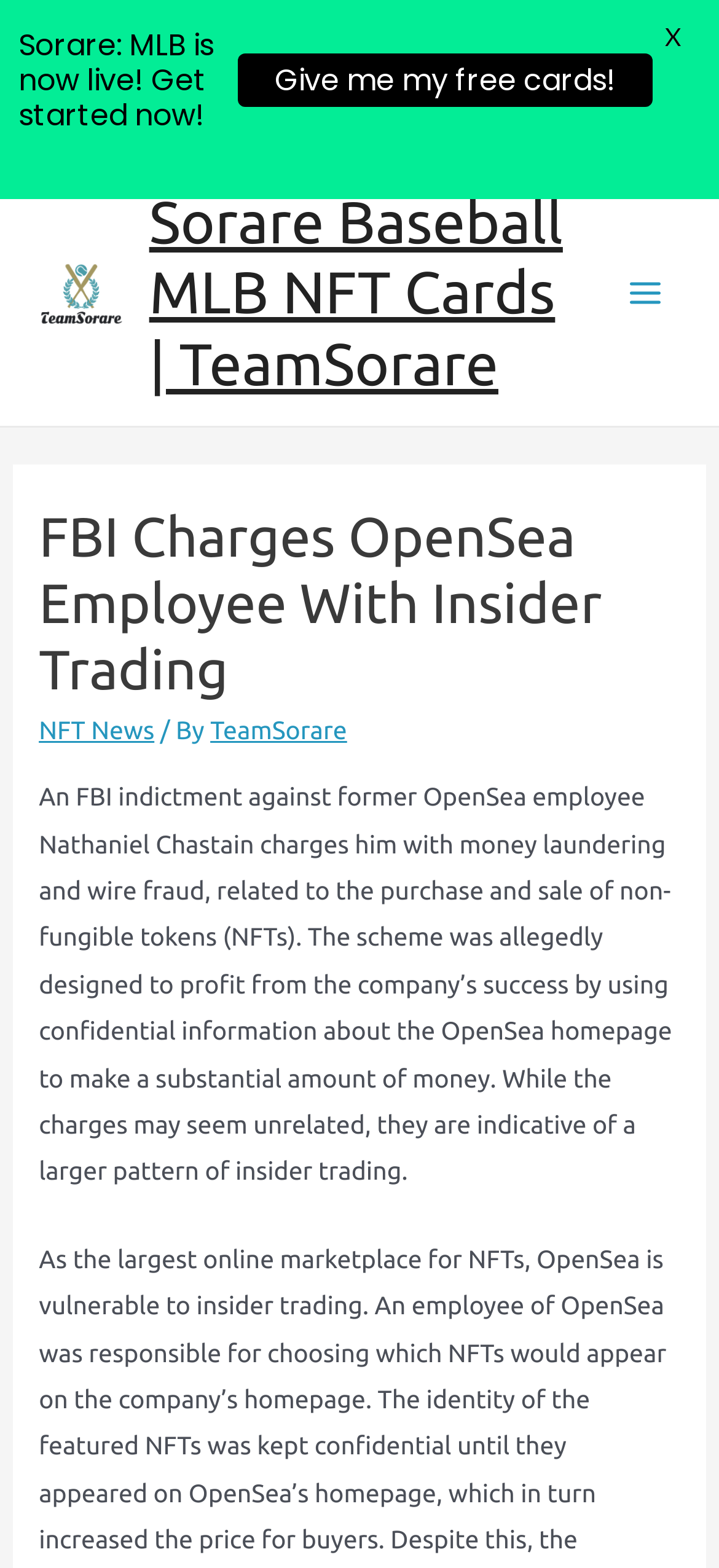Identify the bounding box coordinates of the area that should be clicked in order to complete the given instruction: "Read more about 'TeamSorare'". The bounding box coordinates should be four float numbers between 0 and 1, i.e., [left, top, right, bottom].

[0.292, 0.478, 0.483, 0.497]